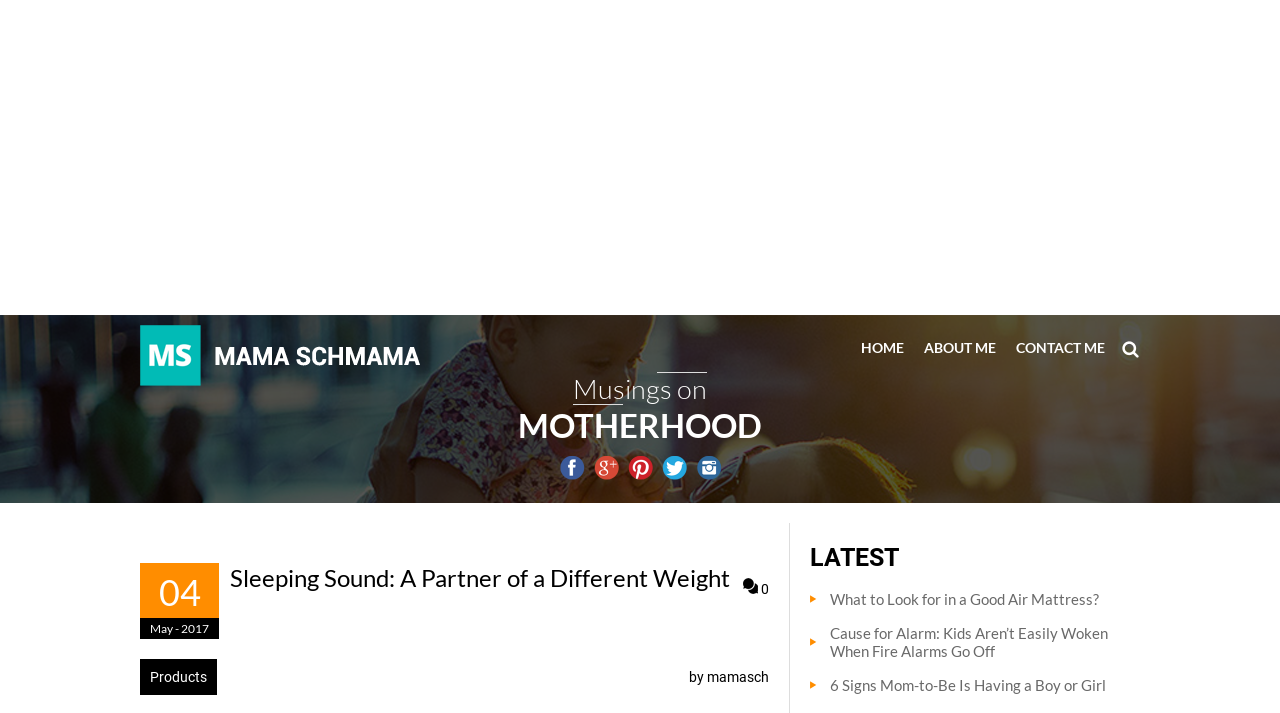Explain the webpage's layout and main content in detail.

The webpage is a blog titled "Sleeping Sound: A Partner of a Different Weight | Mamaschmama". At the top, there is an advertisement iframe taking up a significant portion of the screen. Below the advertisement, there are three navigation links: "HOME", "ABOUT ME", and "CONTACT ME", aligned horizontally.

On the left side, there is a section with a heading "MOTHERHOOD" and a search bar with a button labeled "Rechercher". Below the search bar, there are several links with accompanying images, likely representing blog posts or articles.

The main content area is divided into two sections. The top section has a heading "Musings on" and features a series of links with images, possibly related to motherhood or parenting. The bottom section has a heading "LATEST" and lists several article titles, including "What to Look for in a Good Air Mattress?", "Cause for Alarm: Kids Aren’t Easily Woken When Fire Alarms Go Off", and "6 Signs Mom-to-Be Is Having a Boy or Girl".

At the bottom of the page, there is a section with the date "04 May - 2017" and a link to a specific blog post titled "Sleeping Sound: A Partner of a Different Weight". There is also a link to "Products" and a footer section with the text "by mamasch".